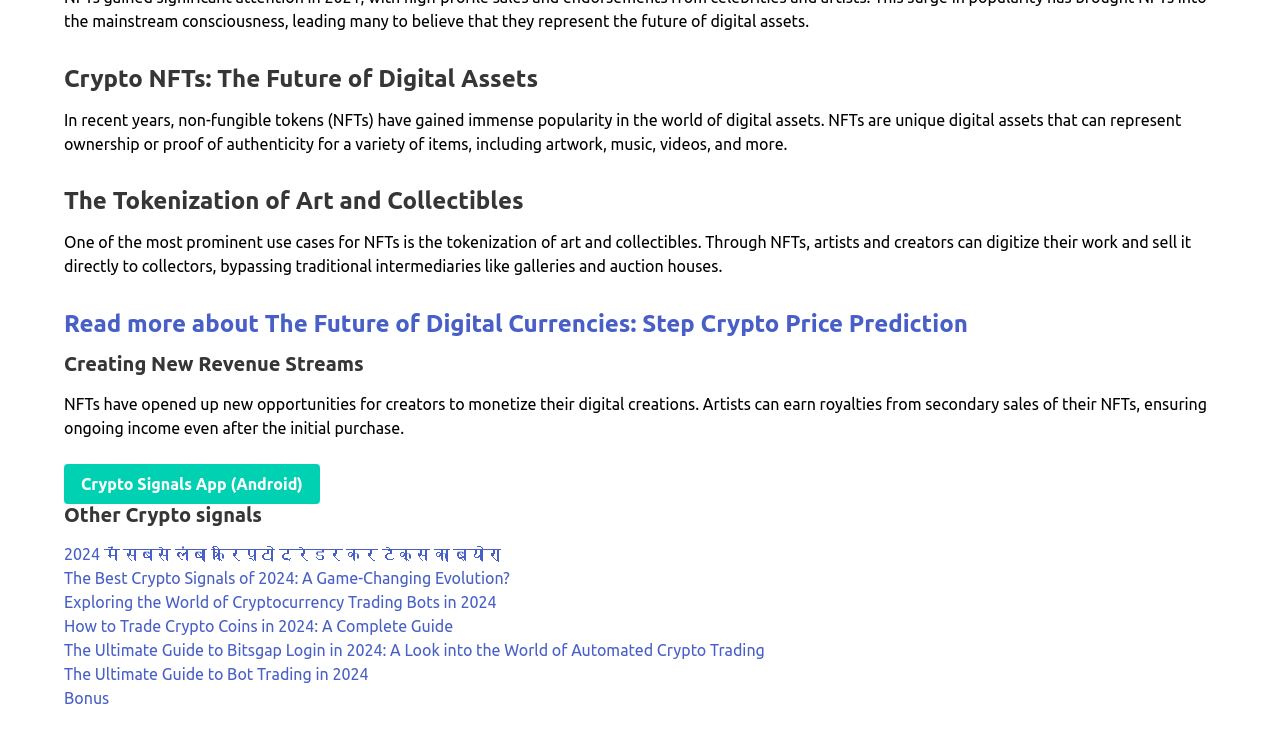Kindly determine the bounding box coordinates of the area that needs to be clicked to fulfill this instruction: "Explore Other Crypto signals".

[0.05, 0.687, 0.95, 0.717]